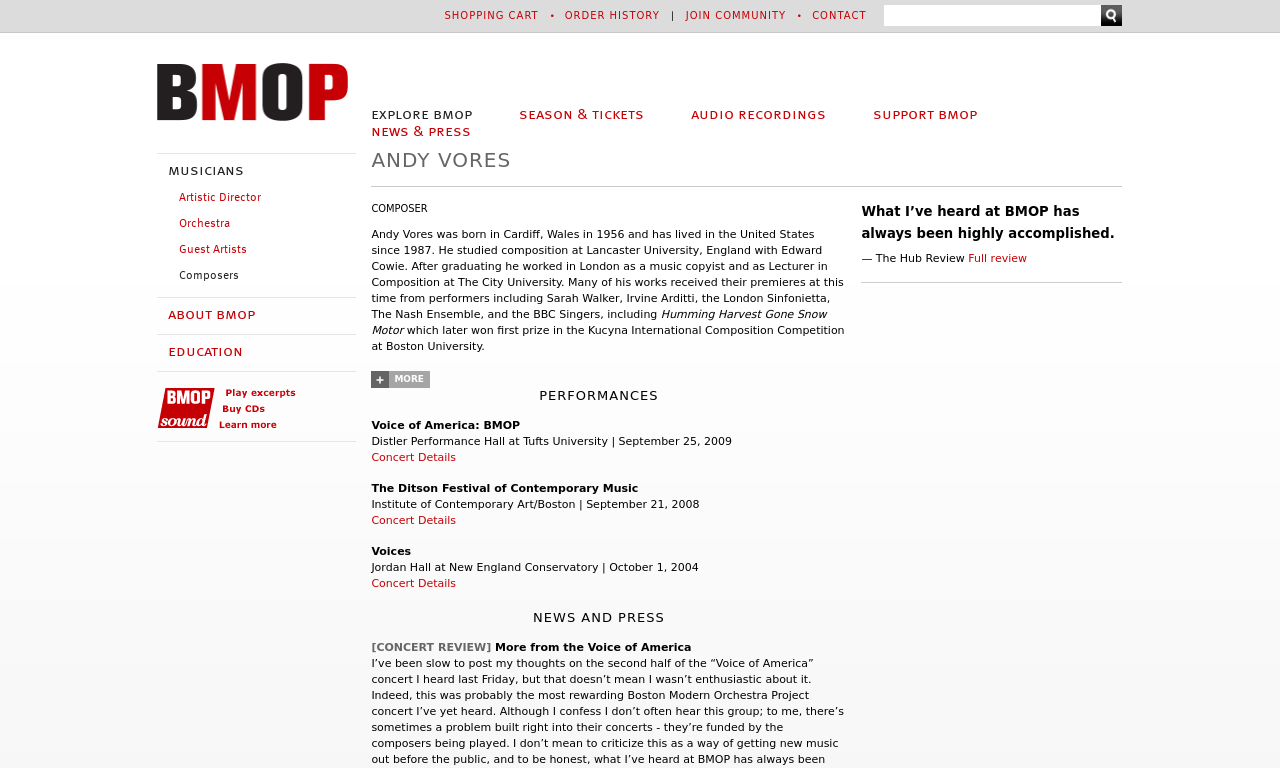Pinpoint the bounding box coordinates of the element that must be clicked to accomplish the following instruction: "Contact Us". The coordinates should be in the format of four float numbers between 0 and 1, i.e., [left, top, right, bottom].

None